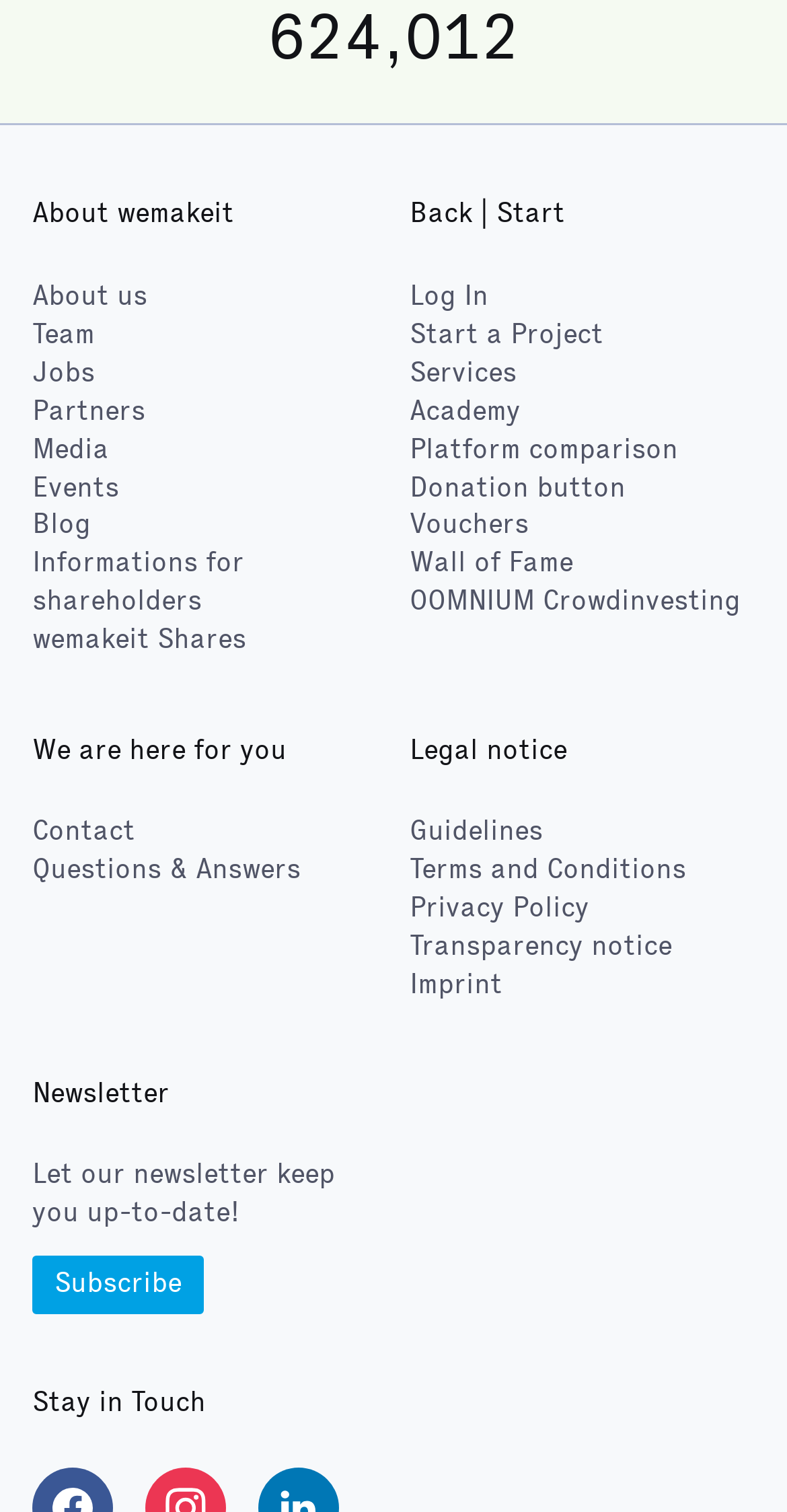Find the bounding box coordinates for the area you need to click to carry out the instruction: "Start a Project". The coordinates should be four float numbers between 0 and 1, indicated as [left, top, right, bottom].

[0.521, 0.209, 0.767, 0.232]